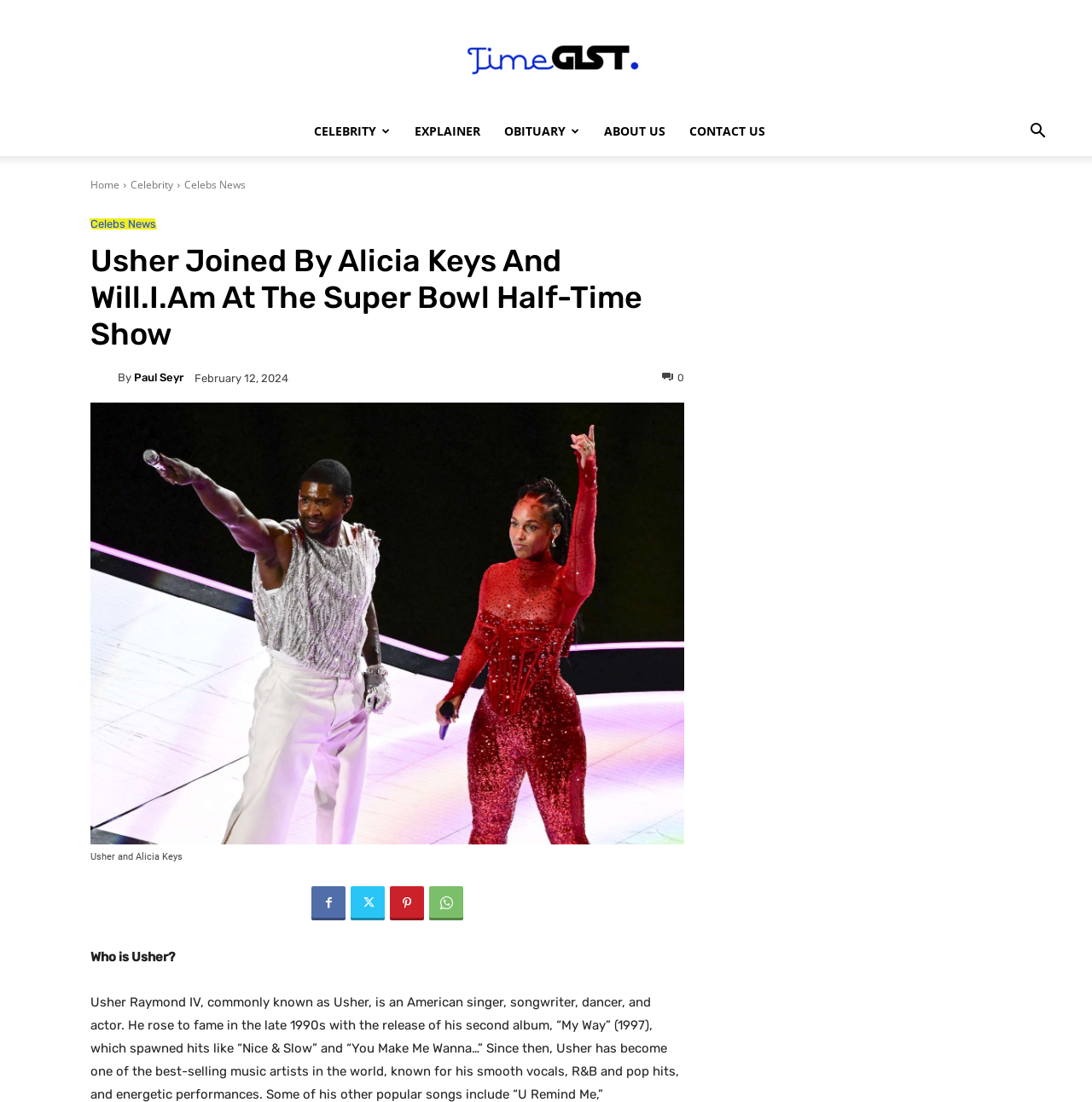Please locate the bounding box coordinates of the region I need to click to follow this instruction: "Click on the 'TimeGist' link".

[0.016, 0.025, 0.984, 0.077]